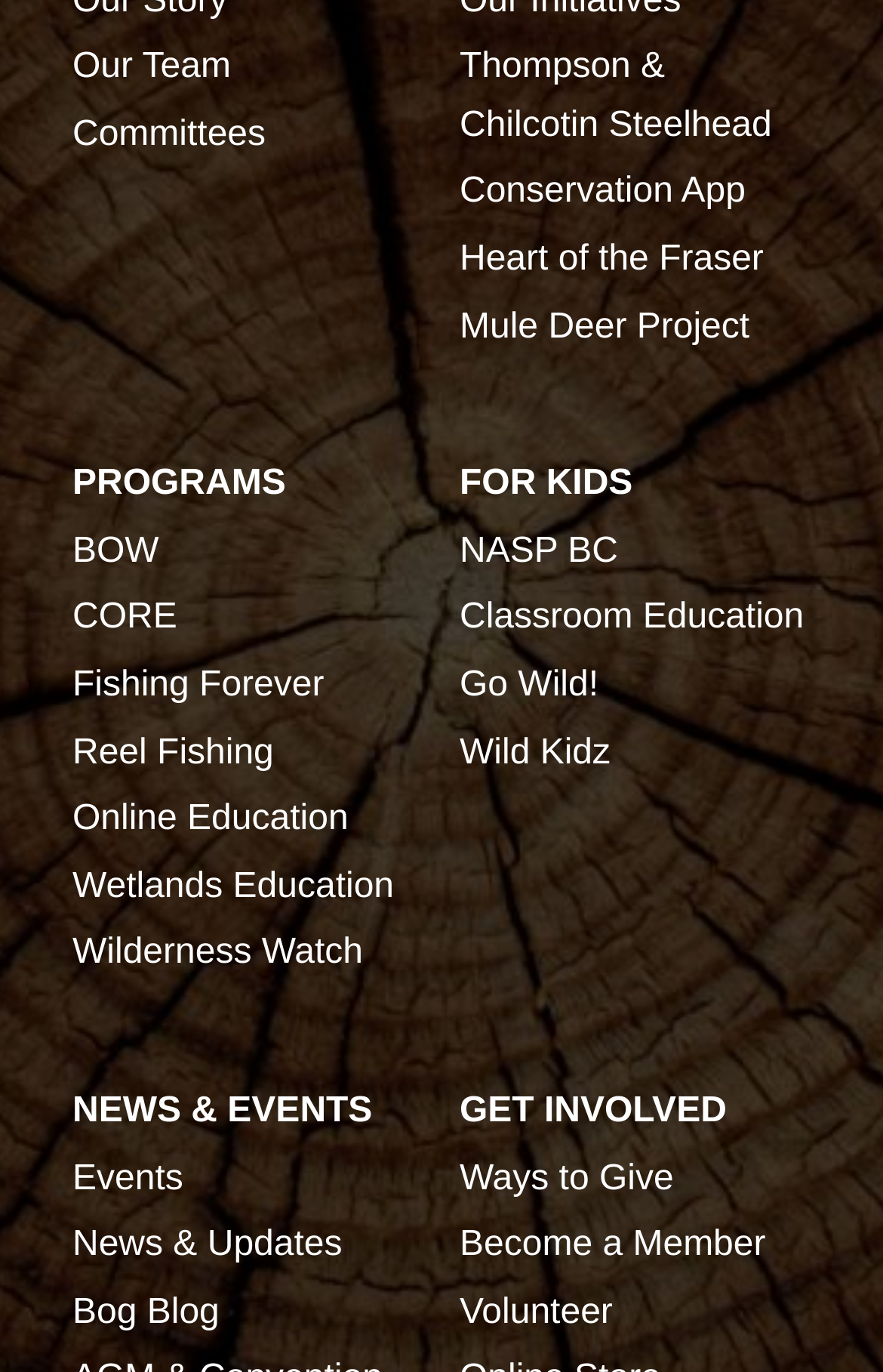Identify the bounding box coordinates for the region to click in order to carry out this instruction: "Read News & Updates". Provide the coordinates using four float numbers between 0 and 1, formatted as [left, top, right, bottom].

[0.082, 0.887, 0.479, 0.929]